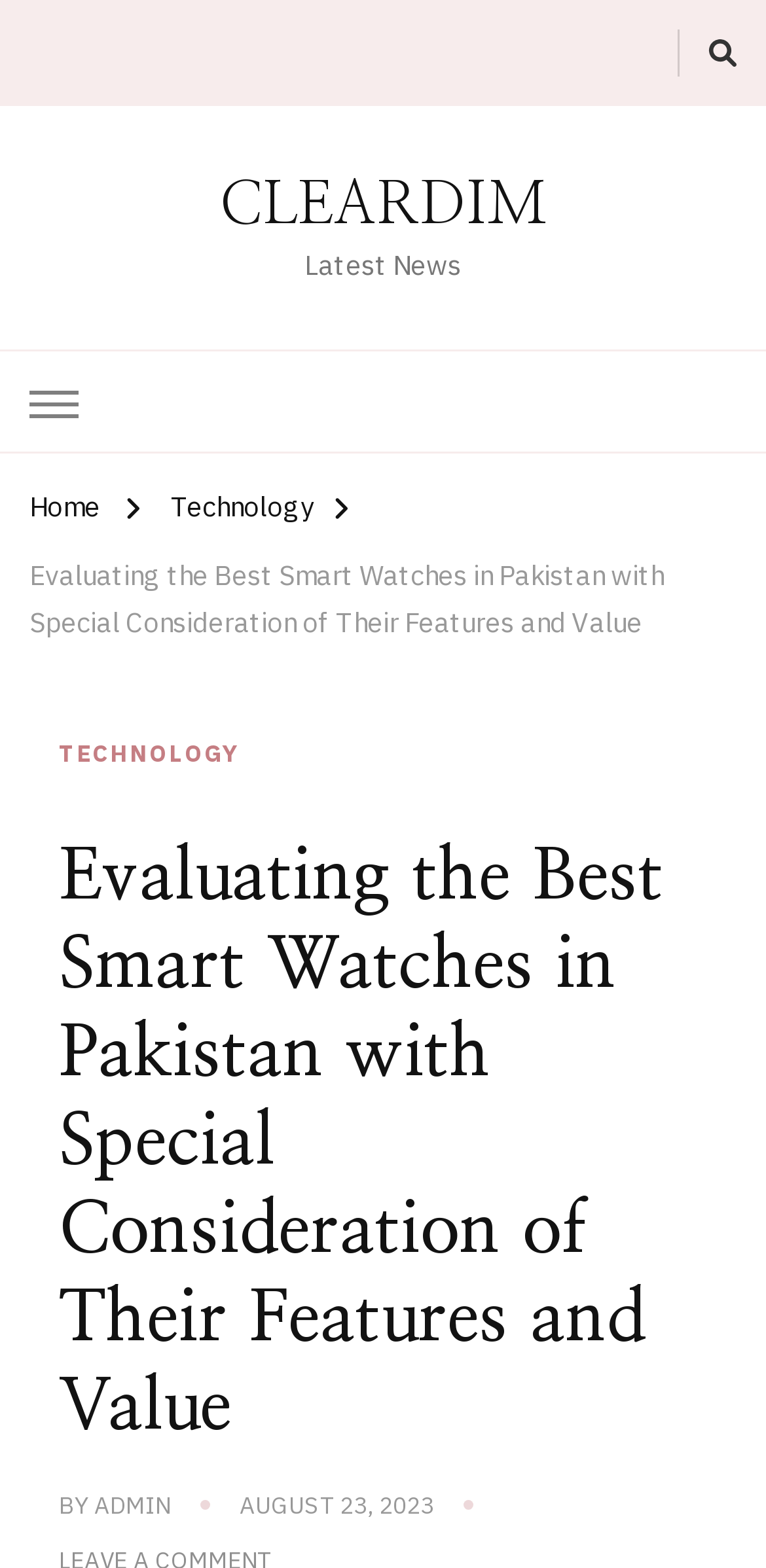Highlight the bounding box of the UI element that corresponds to this description: "August 23, 2023August 23, 2023".

[0.313, 0.949, 0.567, 0.971]